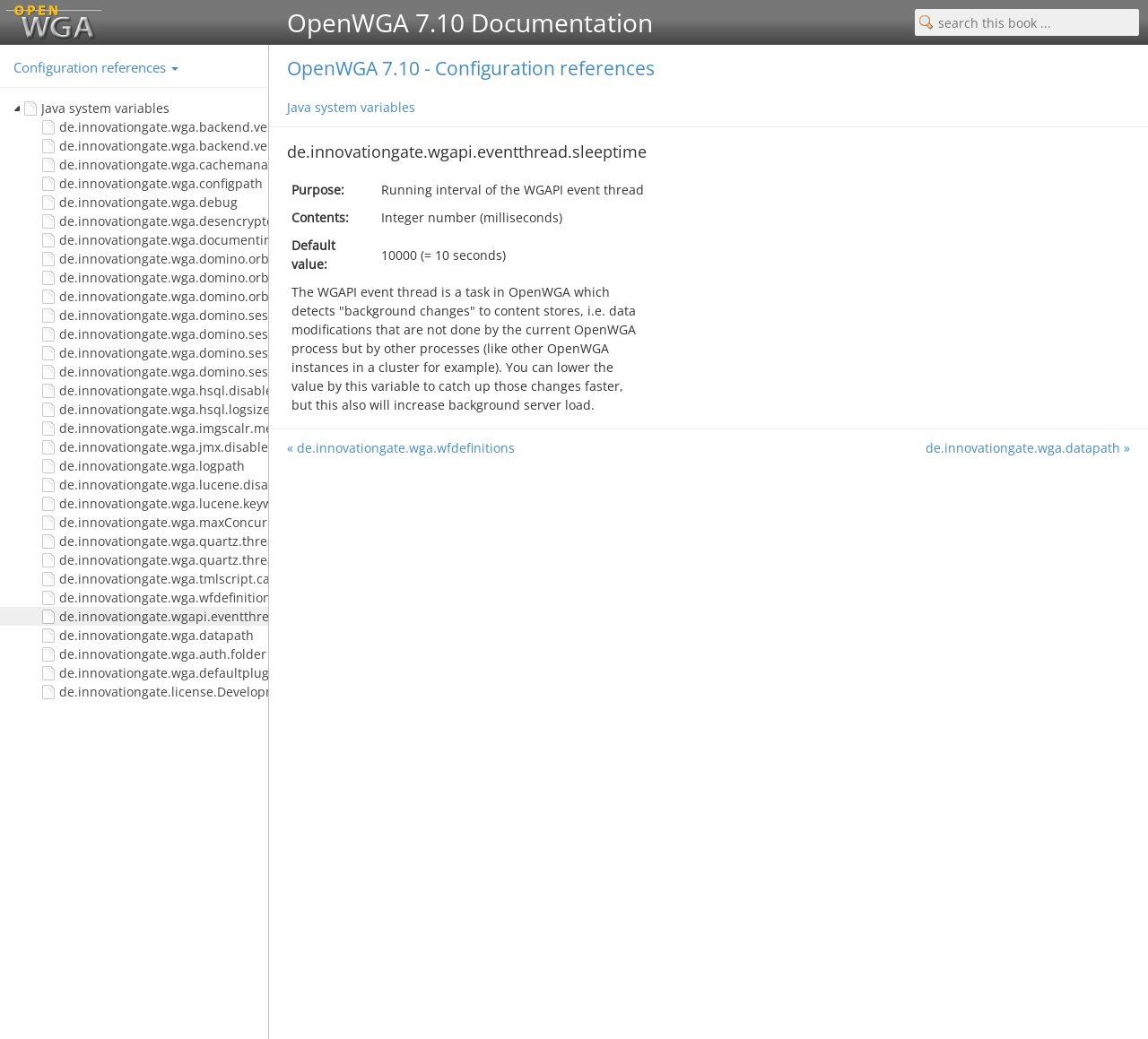Identify and provide the bounding box for the element described by: "OpenWGA 7.10 - Configuration references".

[0.25, 0.053, 0.57, 0.078]